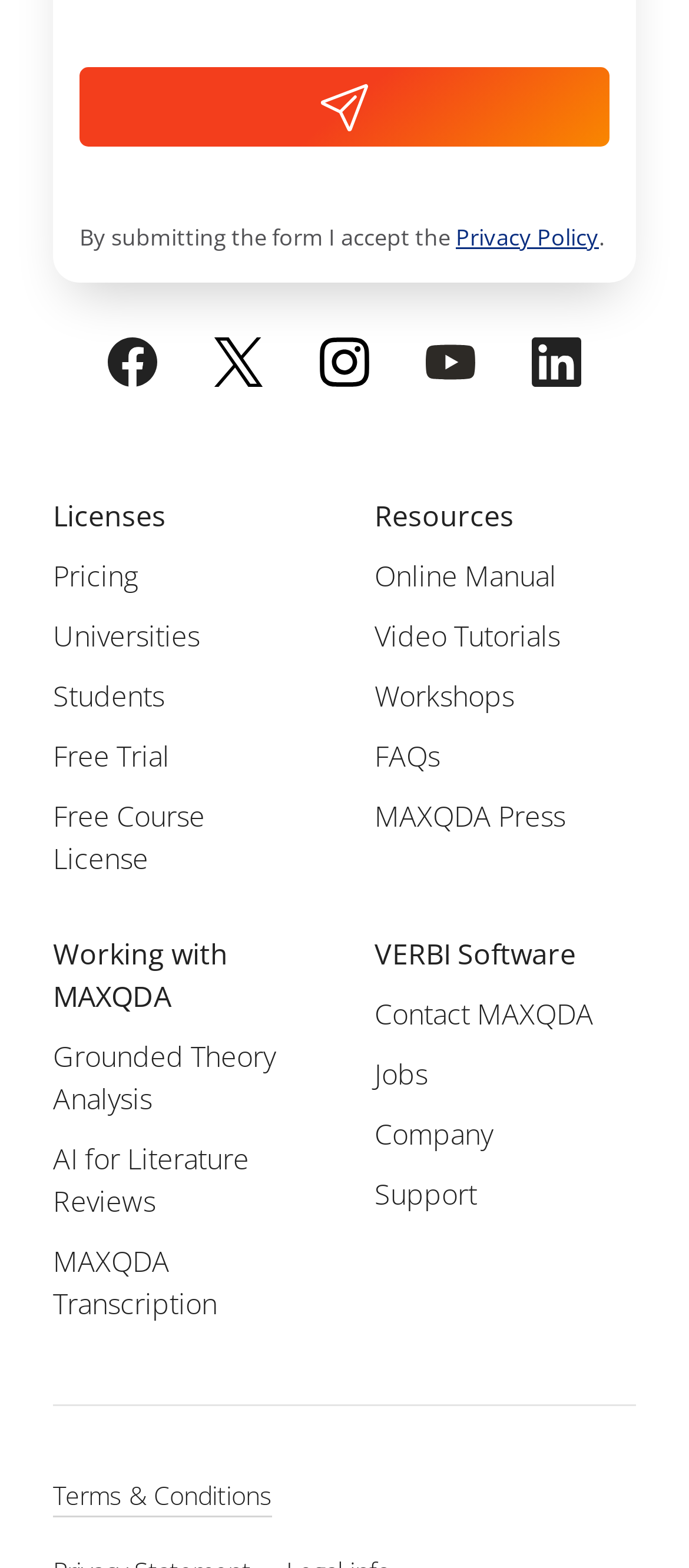Locate the bounding box coordinates of the element you need to click to accomplish the task described by this instruction: "Click on the 'Contact MAXQDA' link".

[0.544, 0.634, 0.862, 0.663]